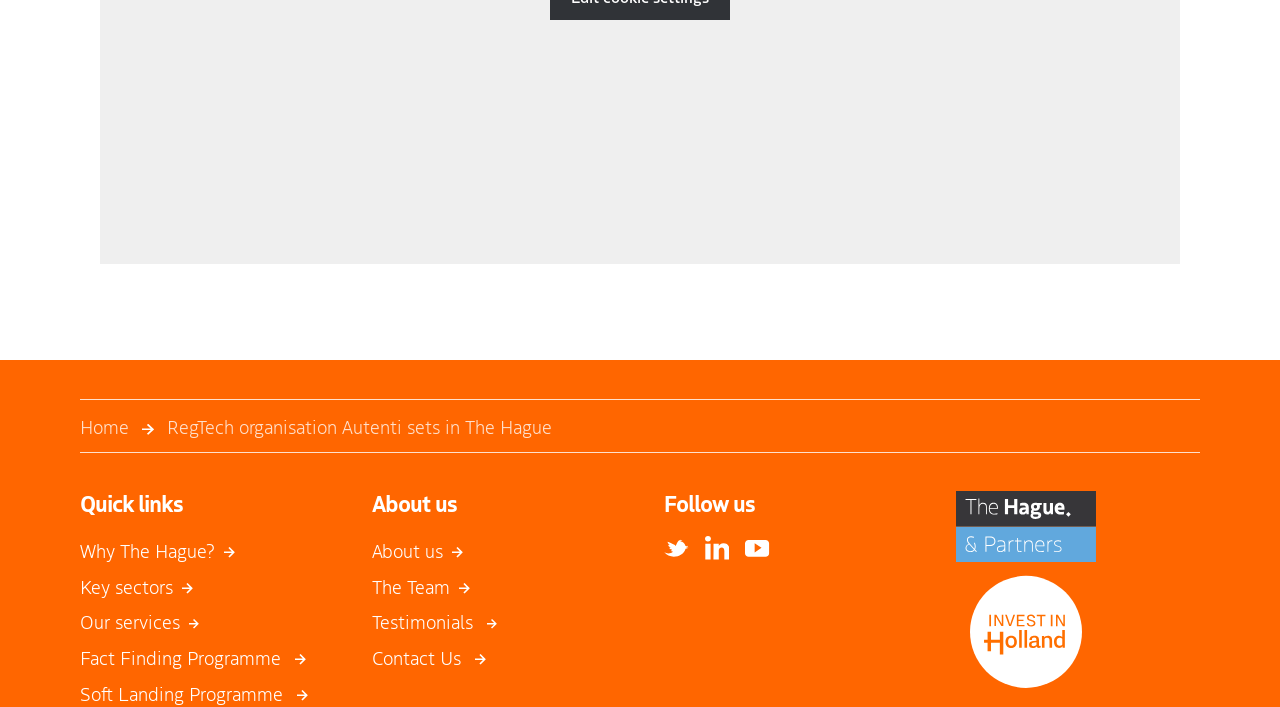Using the provided element description: "Why The Hague?", determine the bounding box coordinates of the corresponding UI element in the screenshot.

[0.062, 0.758, 0.183, 0.8]